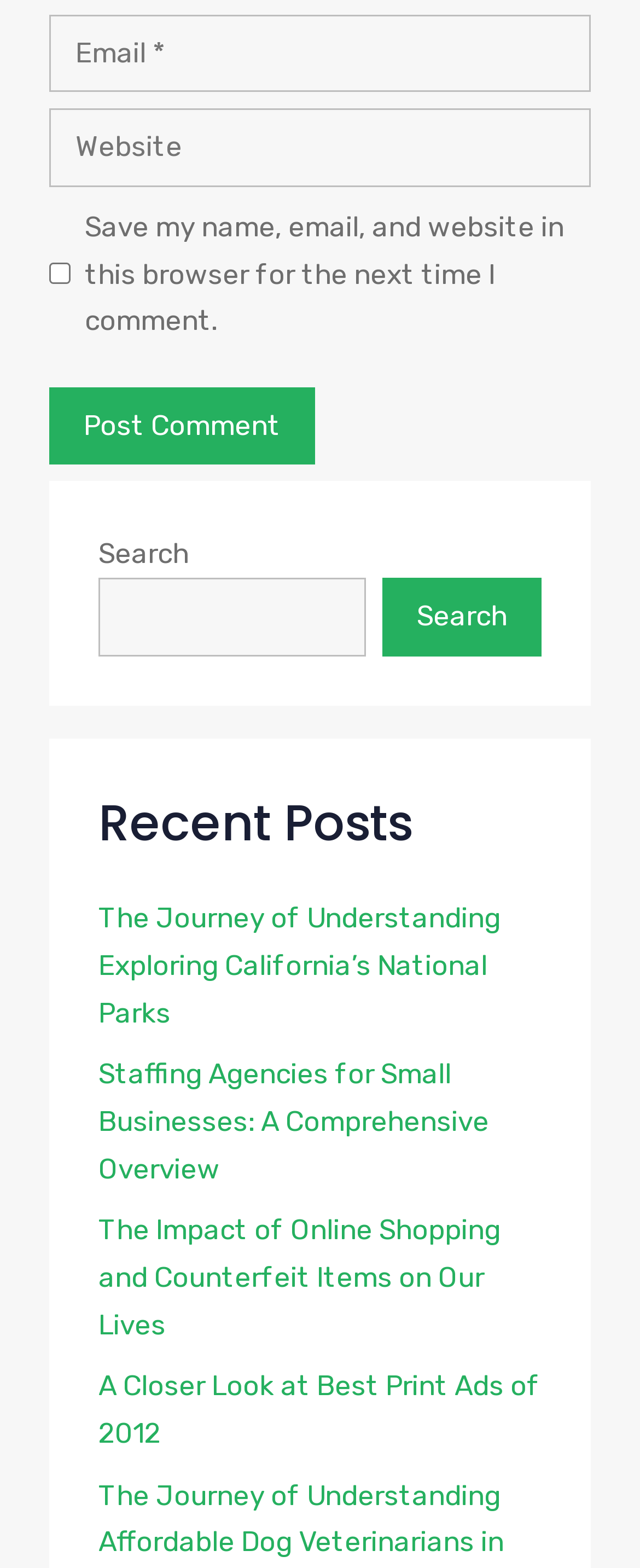Please determine the bounding box coordinates of the element to click on in order to accomplish the following task: "Post a comment". Ensure the coordinates are four float numbers ranging from 0 to 1, i.e., [left, top, right, bottom].

[0.077, 0.247, 0.492, 0.297]